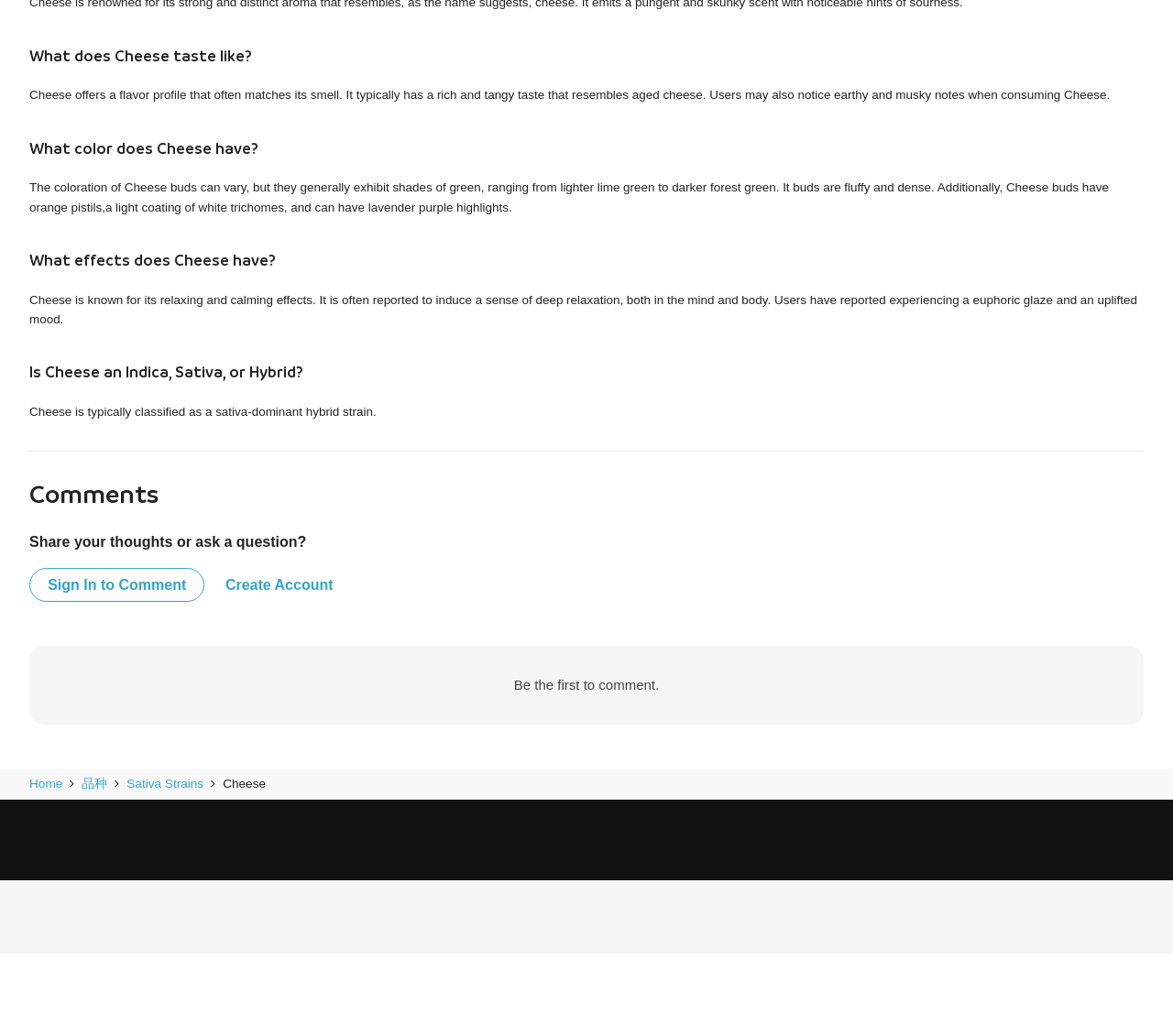Using floating point numbers between 0 and 1, provide the bounding box coordinates in the format (top-left x, top-left y, bottom-right x, bottom-right y). Locate the UI element described here: Home

[0.025, 0.827, 0.053, 0.846]